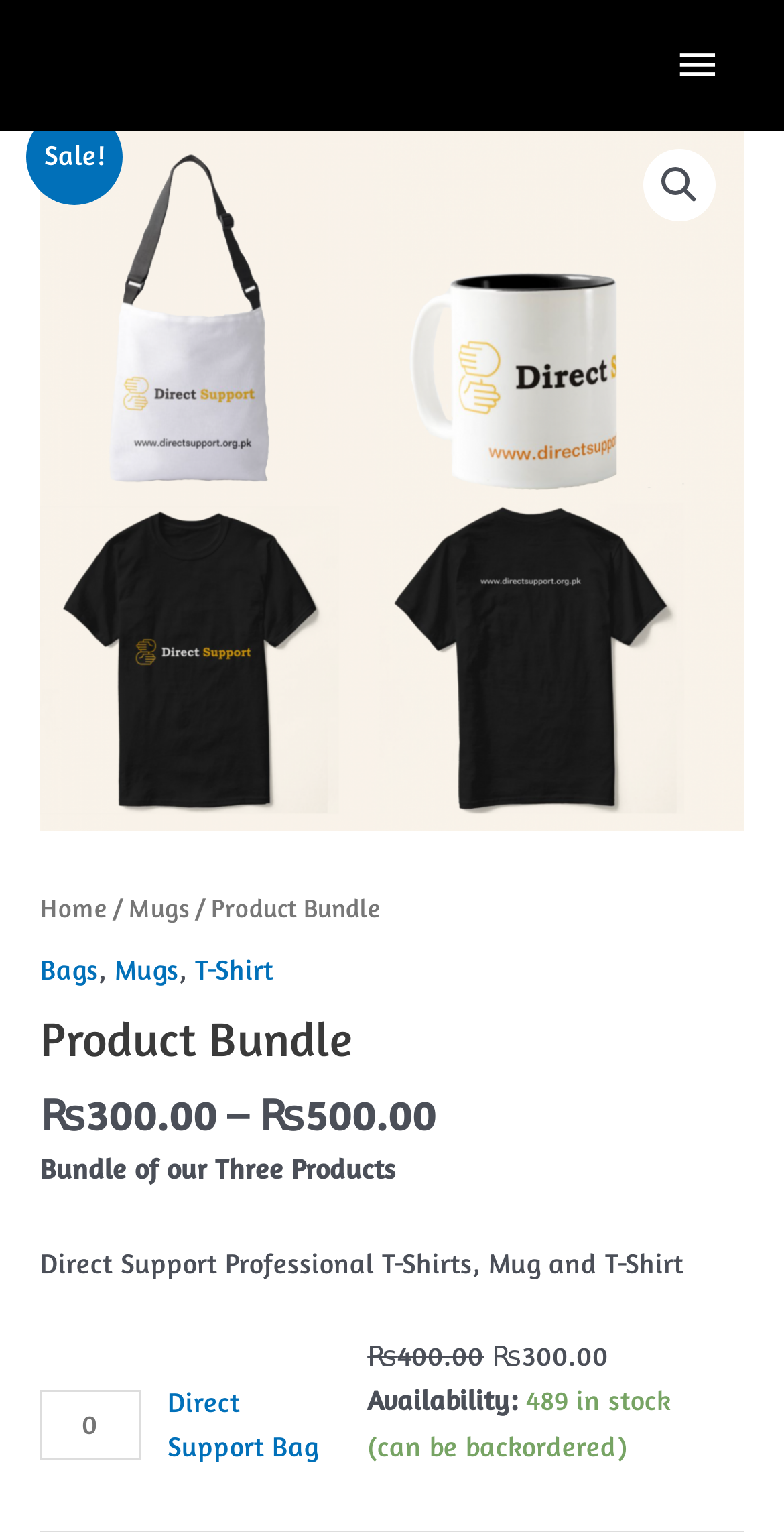Please provide a comprehensive answer to the question below using the information from the image: What are the products included in the bundle?

The products included in the bundle can be found in the description section, where it is written as 'Direct Support Professional T-Shirts, Mug and T-Shirt'. Additionally, the image also shows a mug, a bag, and a t-shirt.